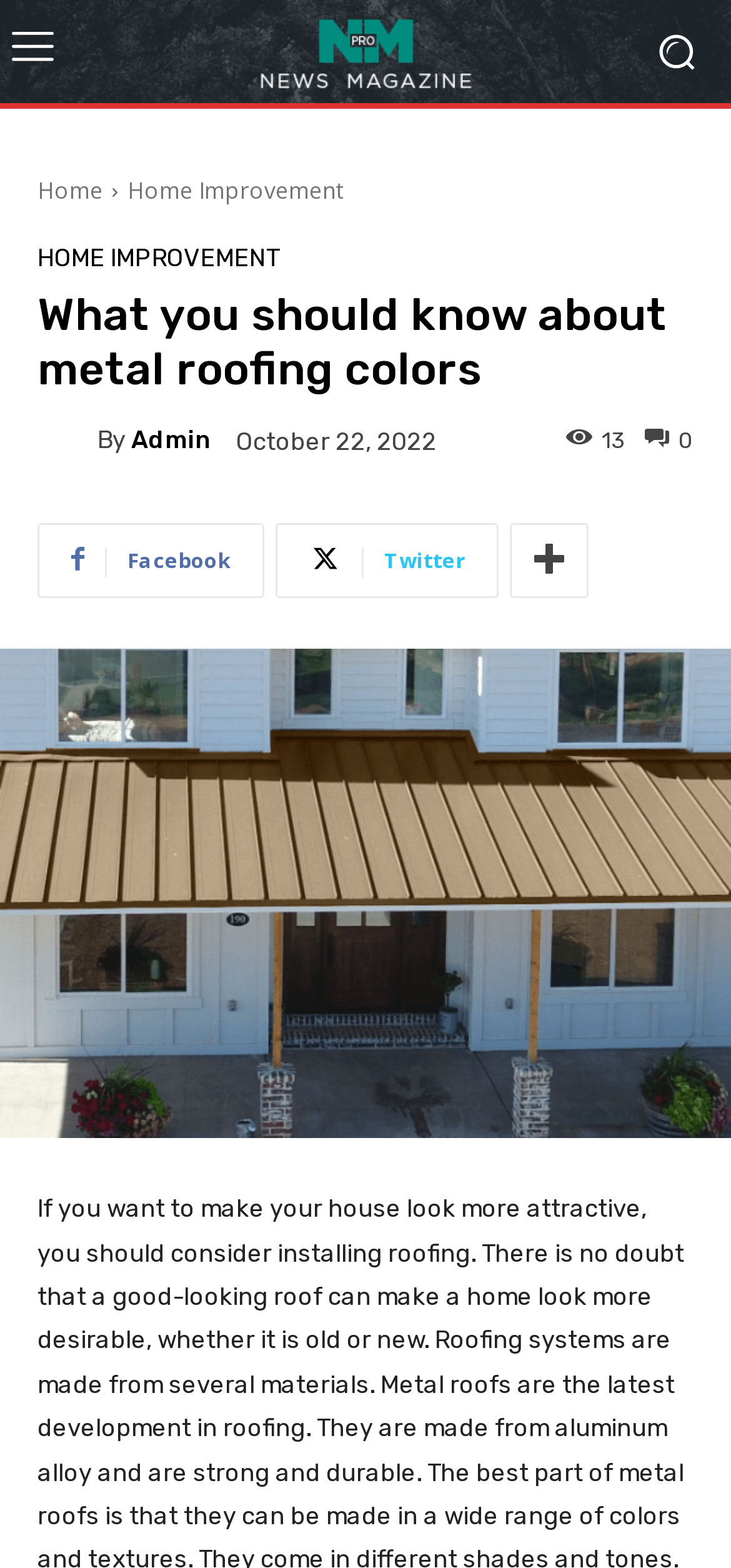Articulate a detailed summary of the webpage's content and design.

The webpage is about metal roofing colors, specifically for commercial properties. At the top left, there is a small image, and next to it, a logo link with an accompanying image. On the top right, there is another small image. 

Below the logo, there are several links, including "Home", "Home Improvement", and "HOME IMPROVEMENT", which are positioned horizontally. 

The main heading "What you should know about metal roofing colors" is located below these links, spanning almost the entire width of the page. 

Under the heading, there is a section with an "Admin" link accompanied by a small image, followed by the text "By" and another "Admin" link. Next to these elements, there is a time element displaying the date "October 22, 2022". 

On the right side of this section, there is a link with a number "0" and a small icon, and another link with the text "13". 

Below this section, there are three social media links, including Facebook, Twitter, and another unspecified platform, positioned horizontally. 

The main content of the webpage is a large link with the text "metal roofing colors", which occupies the entire width of the page and takes up most of the vertical space. This link also has an accompanying image that spans the entire width of the page.